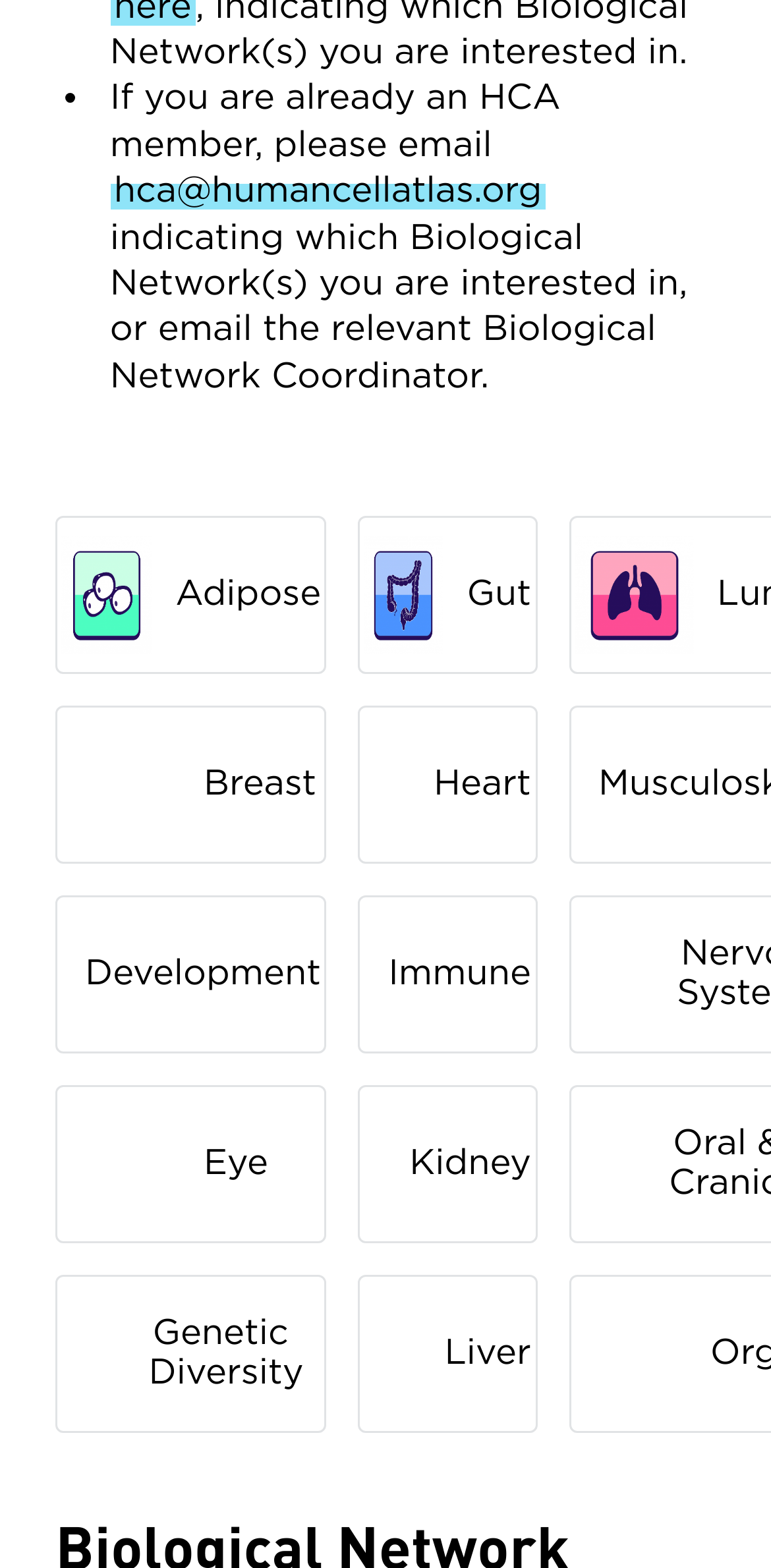Please find the bounding box coordinates of the element's region to be clicked to carry out this instruction: "Explore Genetic Diversity".

[0.193, 0.838, 0.399, 0.888]